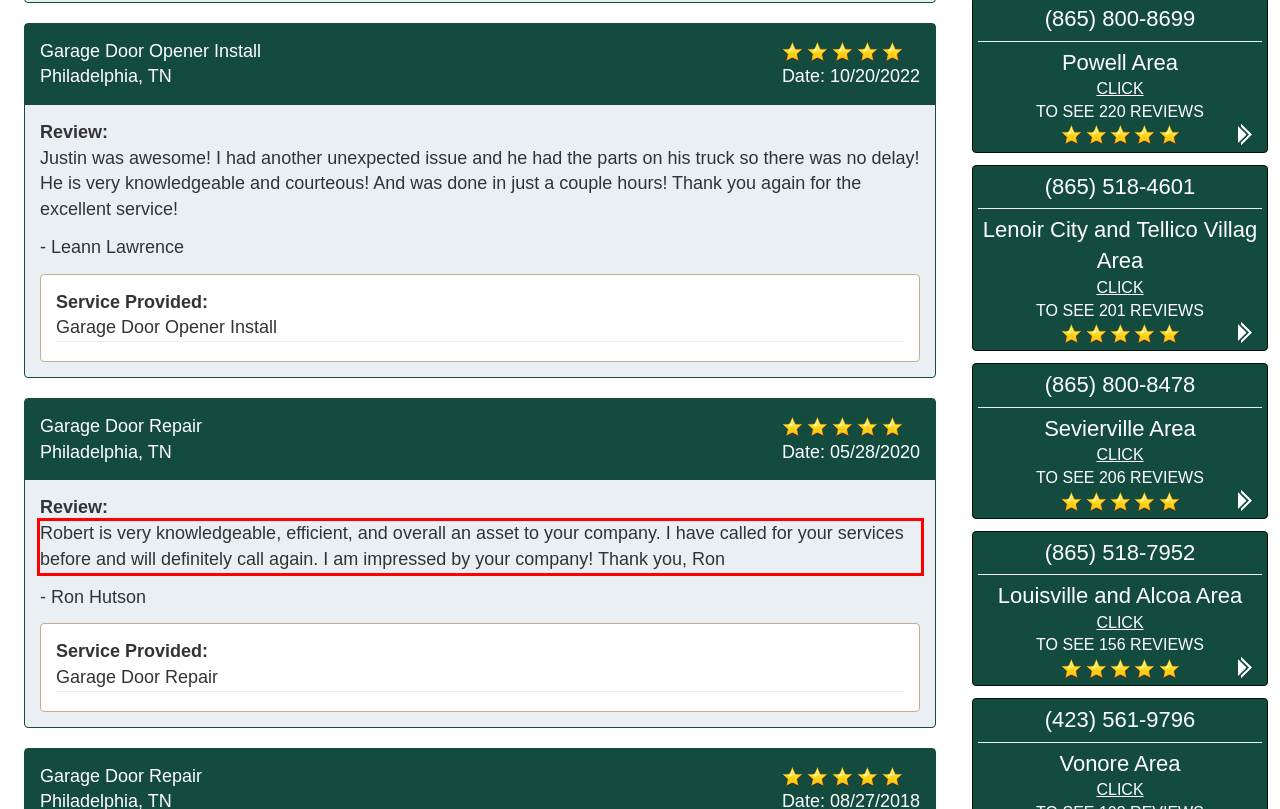Given a webpage screenshot with a red bounding box, perform OCR to read and deliver the text enclosed by the red bounding box.

Robert is very knowledgeable, efficient, and overall an asset to your company. I have called for your services before and will definitely call again. I am impressed by your company! Thank you, Ron